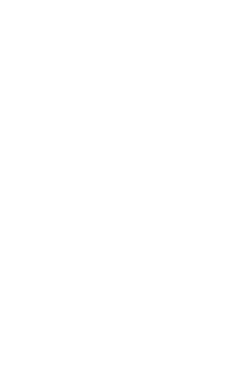Detail every aspect of the image in your description.

This image features a whimsical "Cacti with Eyes" coloring page designed for children's educational illustrations. The playful design showcases several cartoon-like cacti, each adorned with lively eyes, inviting young artists to color and engage with the creative process. This coloring page encourages artistic expression while simultaneously enhancing fine motor skills and color recognition. Perfect for a fun and educational activity, it aims to amuse children as they bring these quirky cacti to life through color. Such illustrations can serve as a delightful addition to art sessions or classroom activities focused on creativity and nature.